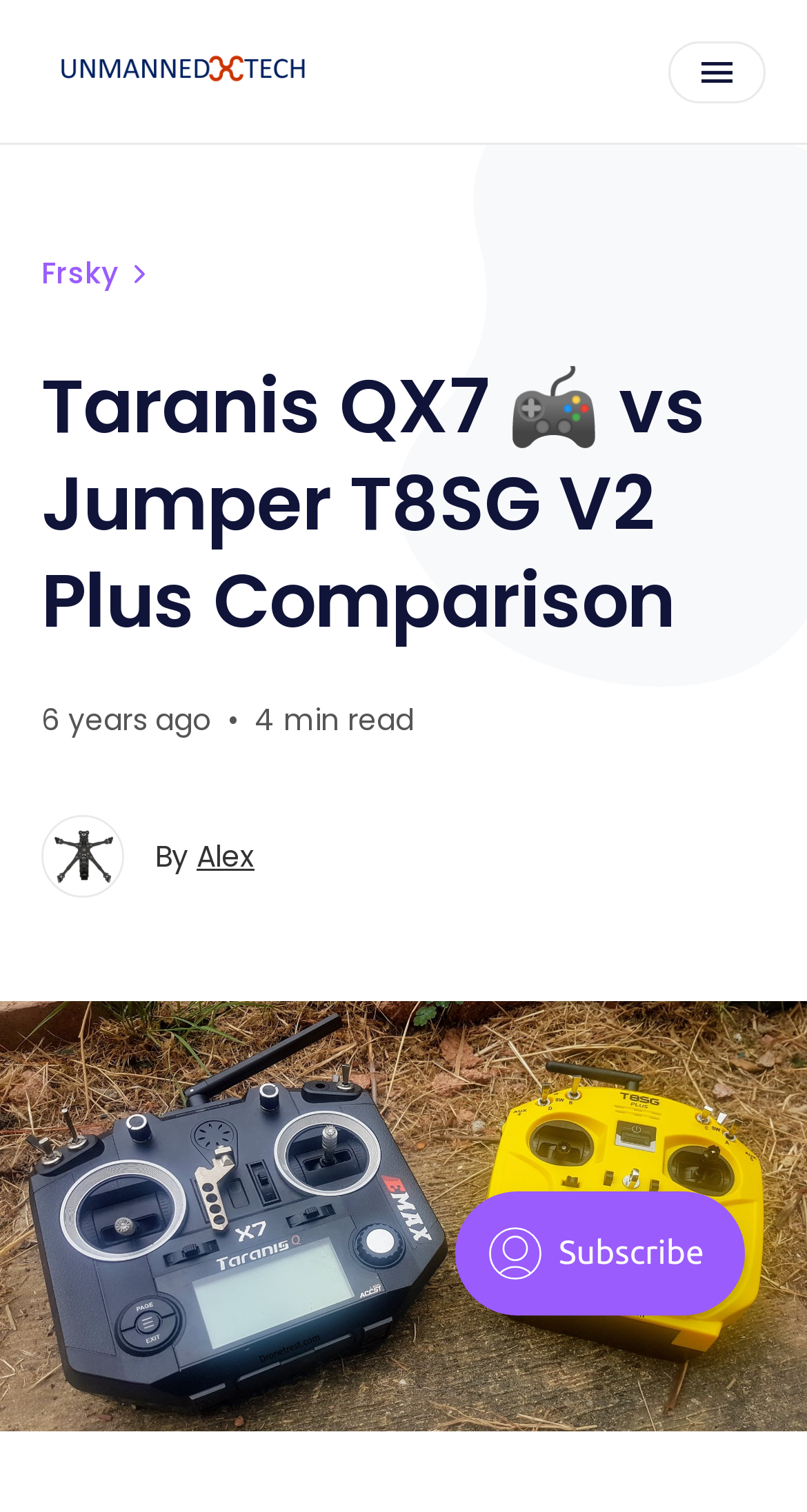How long does it take to read this article?
Provide a concise answer using a single word or phrase based on the image.

4 min